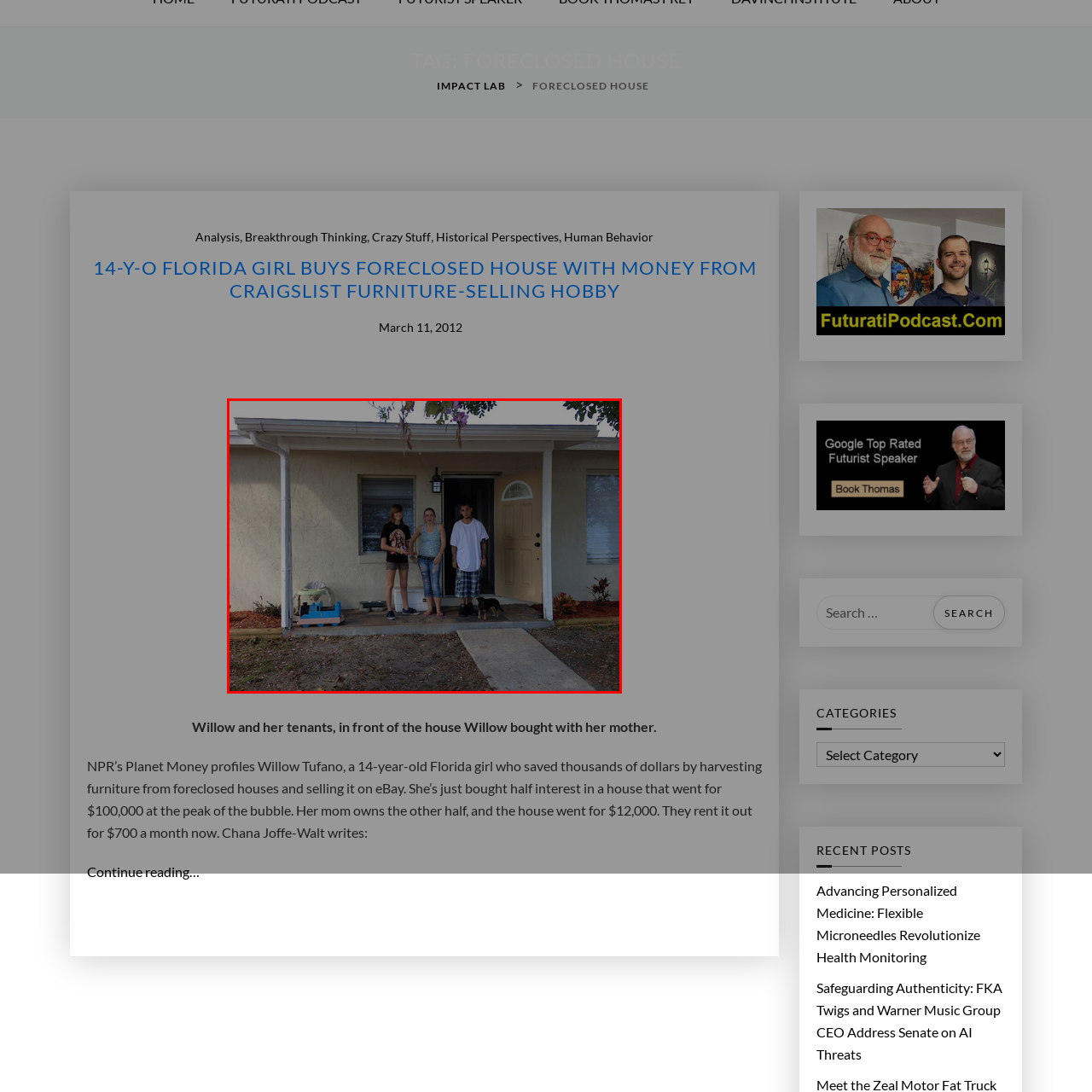Check the area bordered by the red box and provide a single word or phrase as the answer to the question: What is the material of the house's facade?

stucco